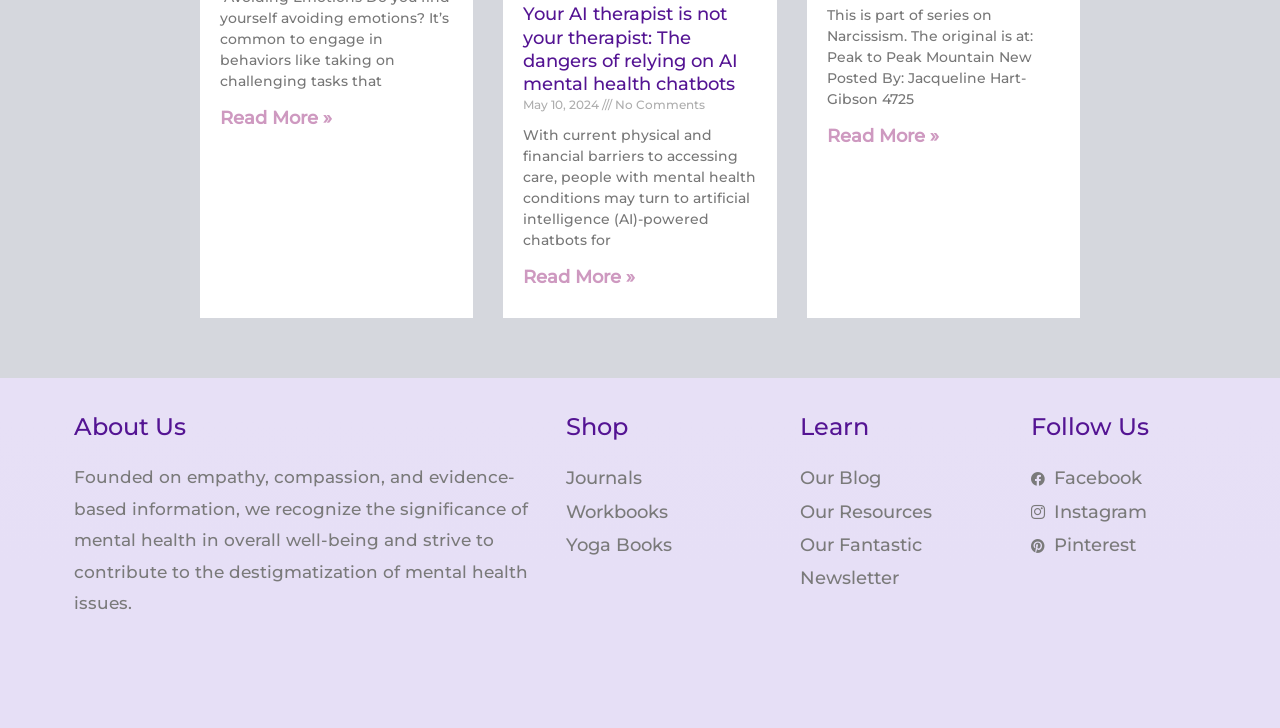Identify the bounding box coordinates of the clickable section necessary to follow the following instruction: "Click on HOME". The coordinates should be presented as four float numbers from 0 to 1, i.e., [left, top, right, bottom].

None